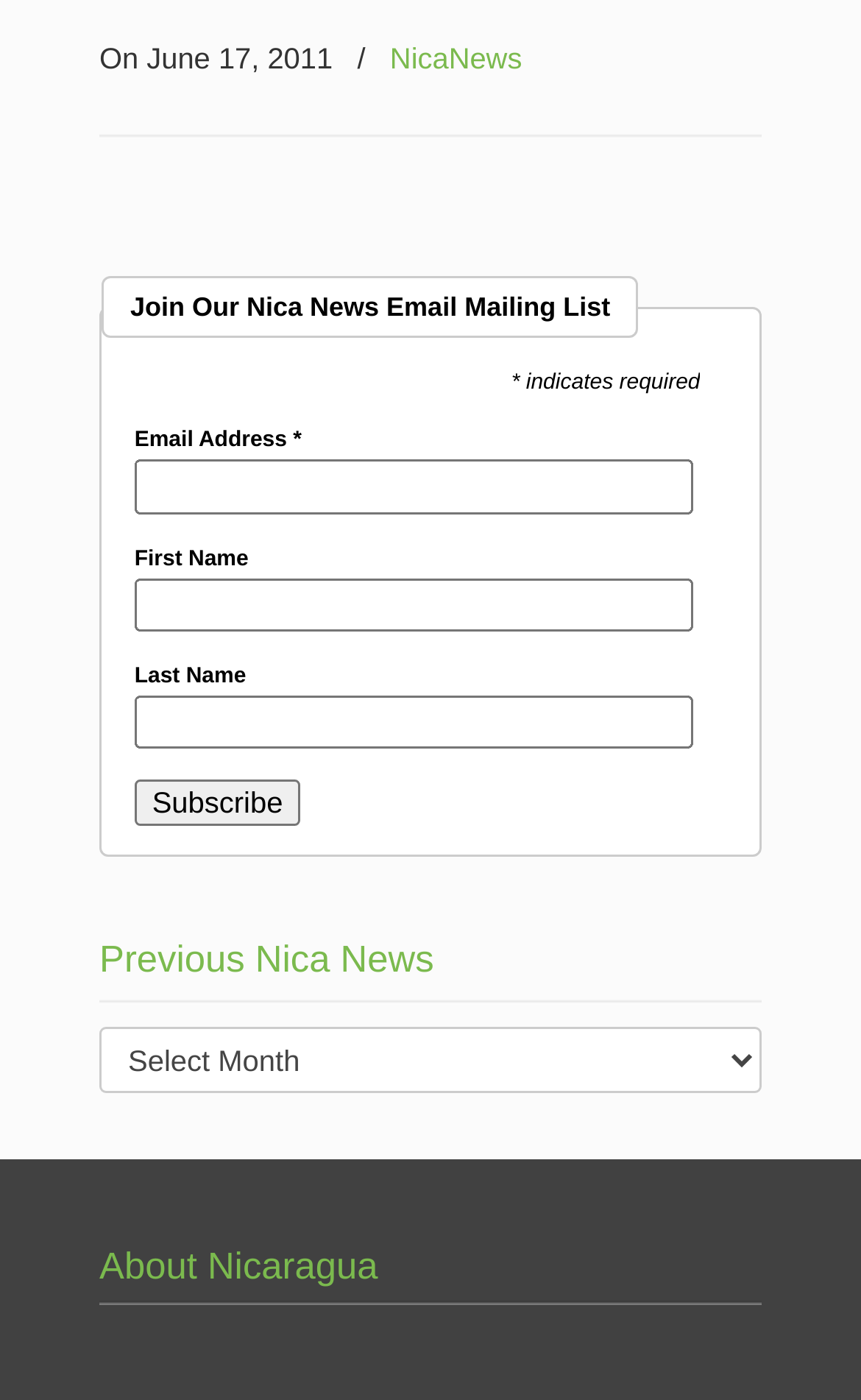Given the element description parent_node: Email Address * name="EMAIL", identify the bounding box coordinates for the UI element on the webpage screenshot. The format should be (top-left x, top-left y, bottom-right x, bottom-right y), with values between 0 and 1.

[0.156, 0.328, 0.806, 0.367]